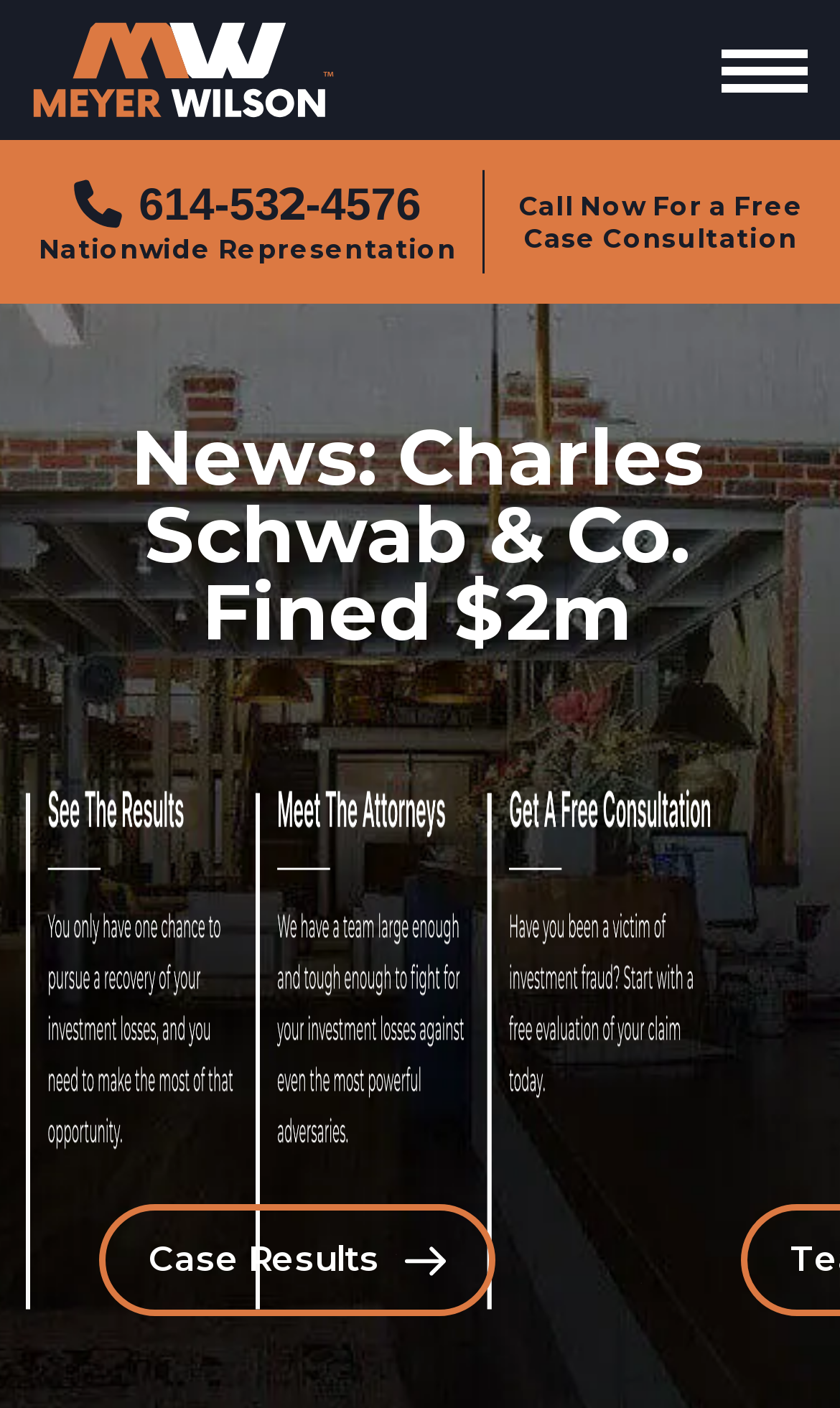What is the company fined in the news?
Refer to the image and provide a one-word or short phrase answer.

Charles Schwab & Co.